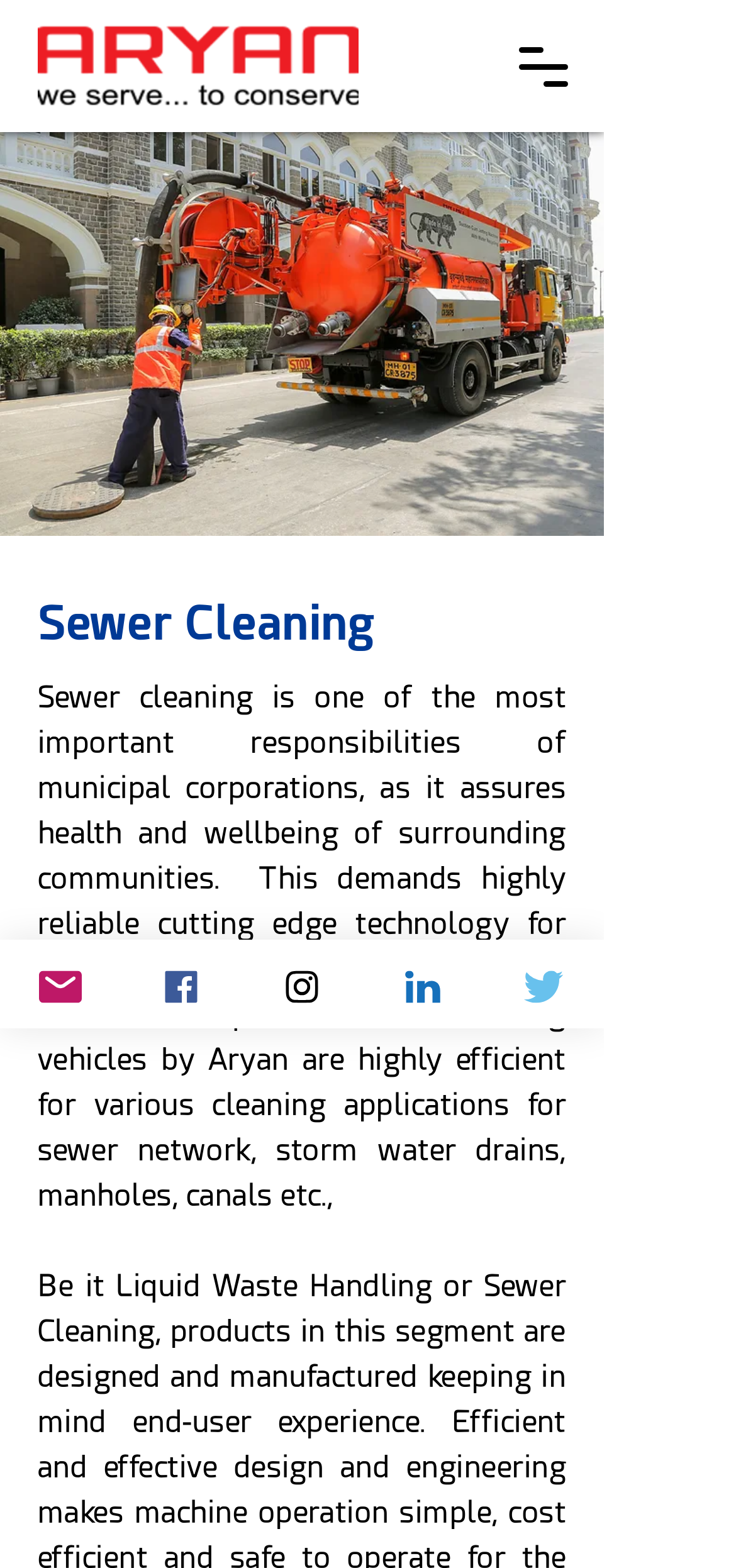What is the company name?
Look at the screenshot and give a one-word or phrase answer.

Aryan Pumps